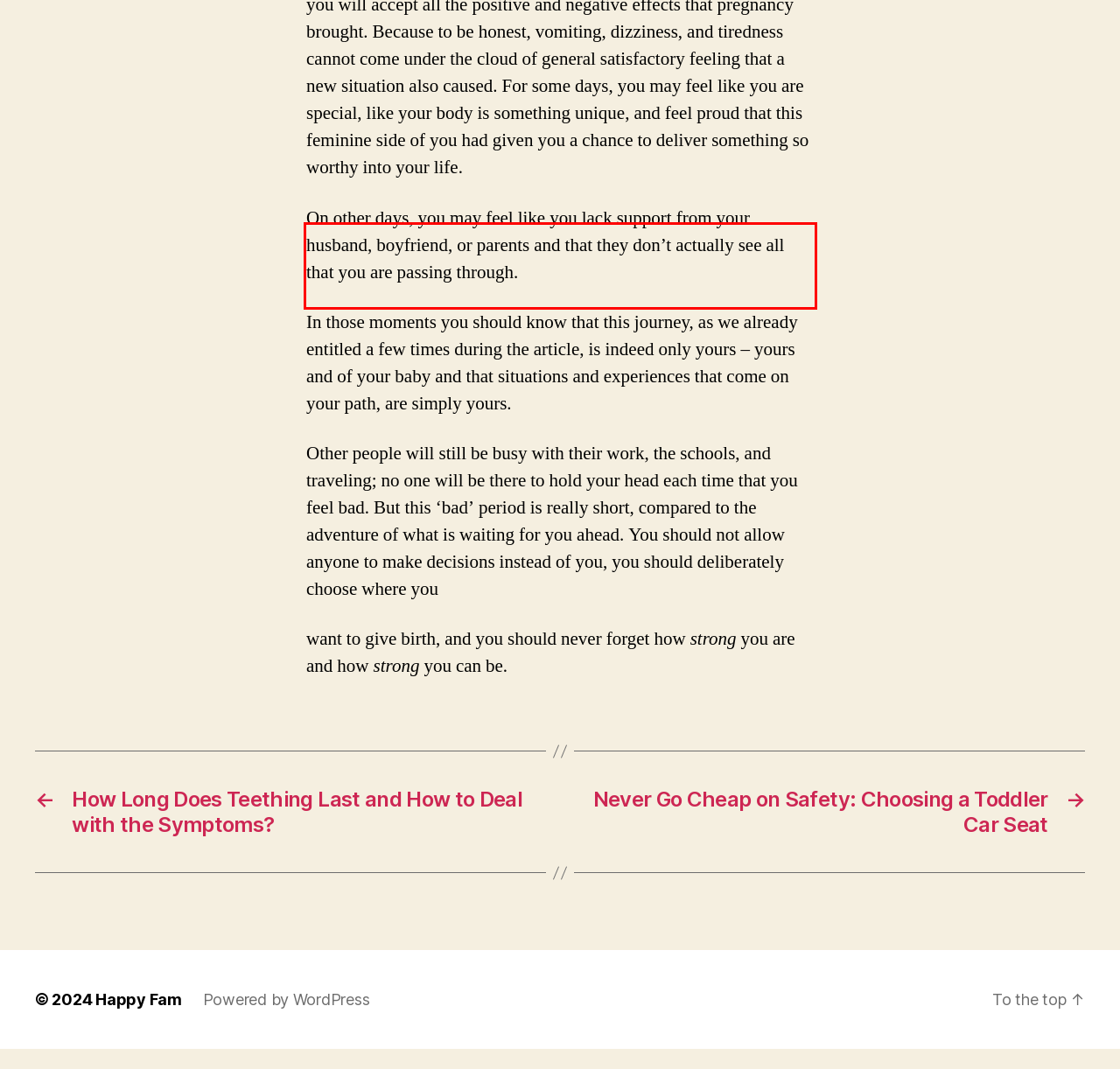Review the screenshot of the webpage and recognize the text inside the red rectangle bounding box. Provide the extracted text content.

On other days, you may feel like you lack support from your husband, boyfriend, or parents and that they don’t actually see all that you are passing through.